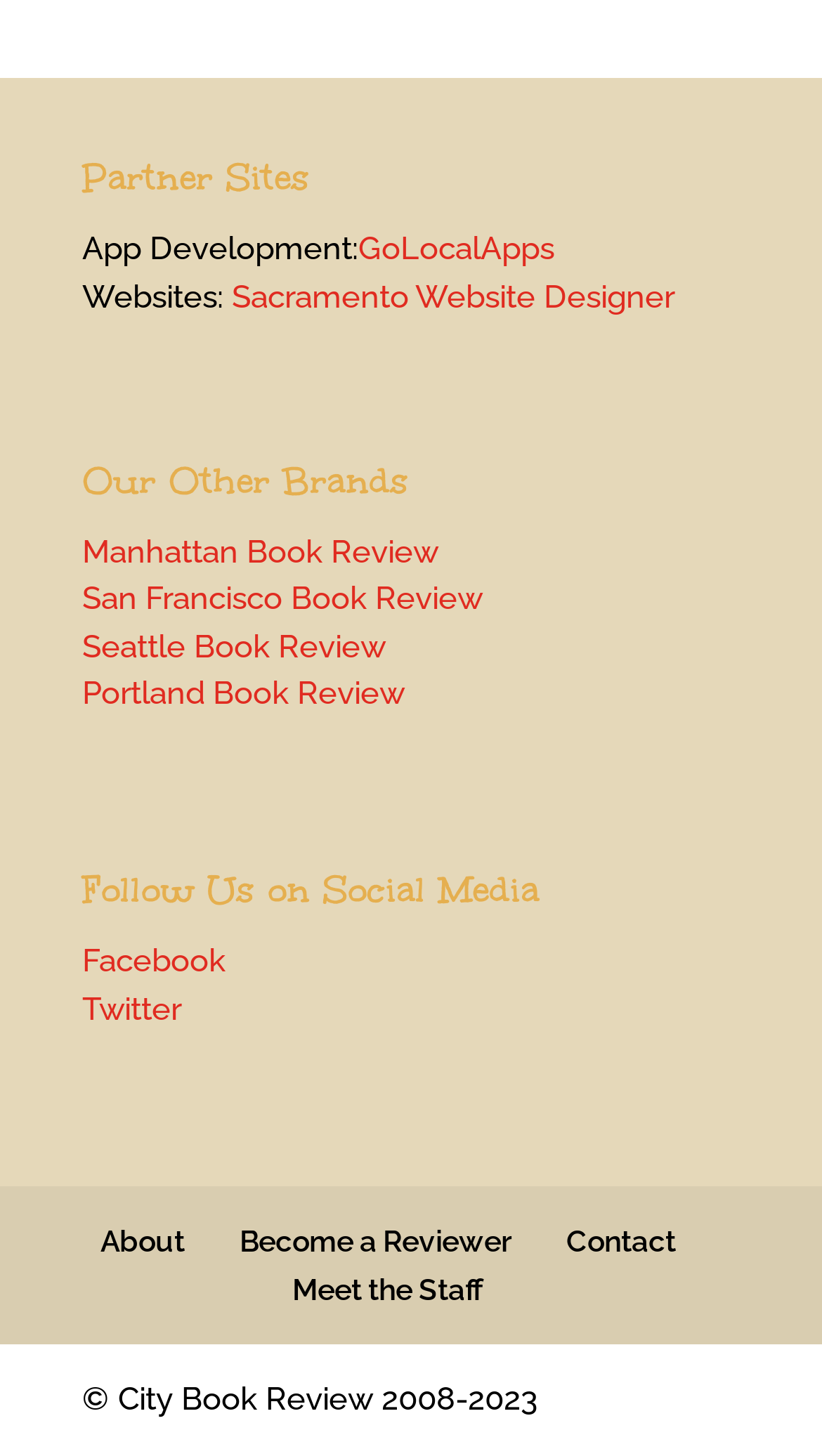Pinpoint the bounding box coordinates of the element you need to click to execute the following instruction: "Check the details of 'GHOSTBUSTERS: FROZEN EMPIRE'". The bounding box should be represented by four float numbers between 0 and 1, in the format [left, top, right, bottom].

None